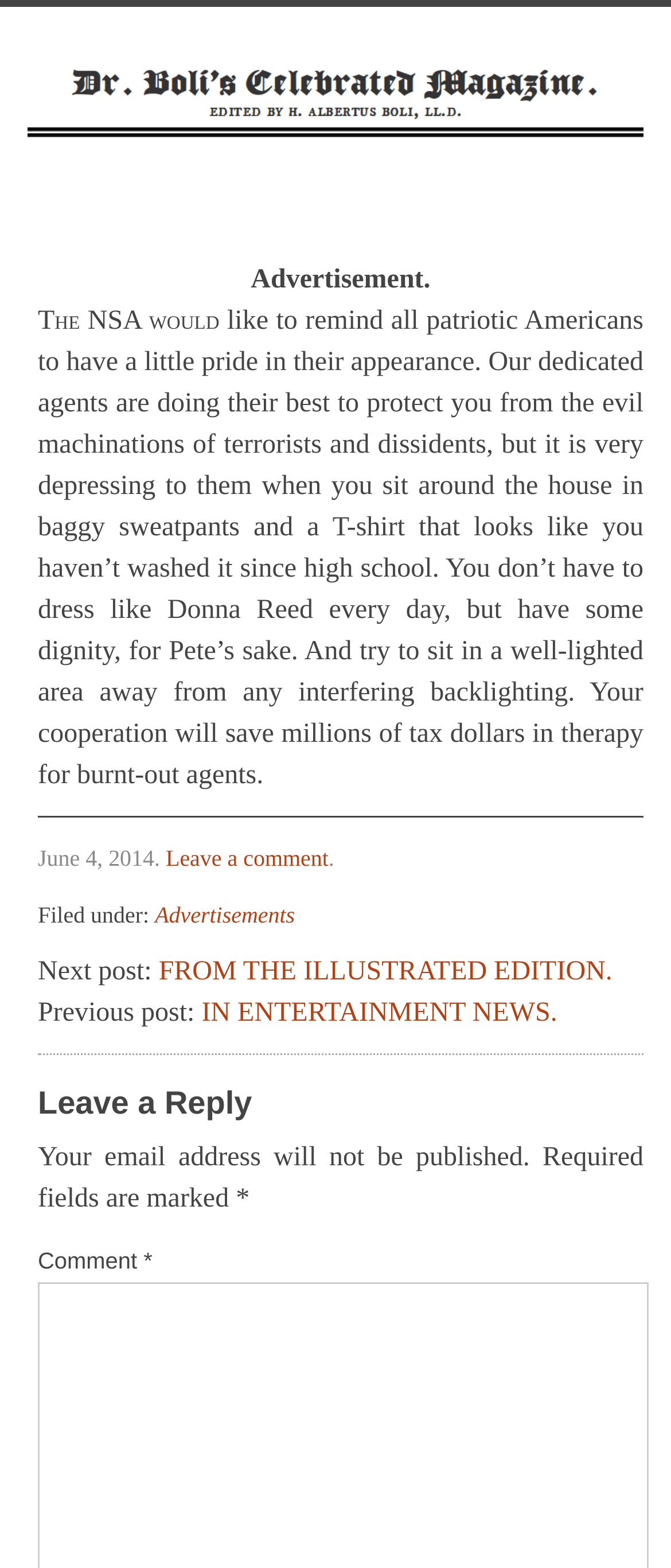What is the purpose of the comment section?
Please give a detailed and thorough answer to the question, covering all relevant points.

I inferred the purpose of the comment section by looking at the heading element with the text 'Leave a Reply' and the surrounding elements, which suggest that users can leave a comment or reply to the post.